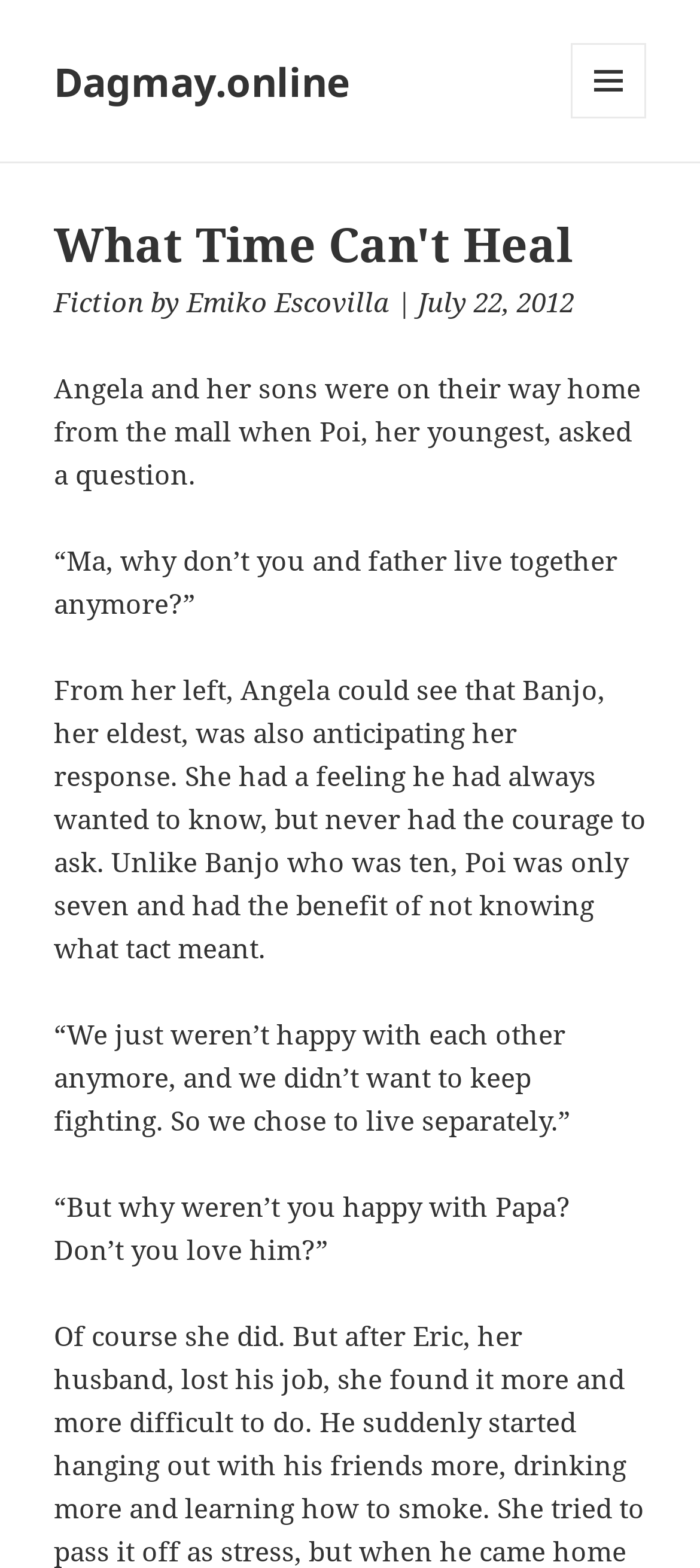Summarize the webpage in an elaborate manner.

The webpage appears to be a literary fiction story titled "What Time Can't Heal" by Emiko Escovilla, published on July 22, 2012. At the top-left corner, there is a link to the website "Dagmay.online". On the top-right corner, there is a button labeled "MENU AND WIDGETS" that, when expanded, reveals a header section.

The header section contains the title "What Time Can't Heal" in a prominent heading, followed by a link to the category "Fiction", the author's name "Emiko Escovilla", and the publication date "July 22, 2012". Below the header section, the story begins with a passage describing a scene where Angela and her sons are on their way home from the mall. The passage is divided into four paragraphs, each describing a conversation between Angela and her sons, Poi and Banjo, about their parents' separation.

The paragraphs are arranged vertically, with each subsequent paragraph positioned below the previous one. The text is densely packed, with no images or other visual elements on the page. The overall layout is focused on presenting the story, with a clear hierarchy of headings and paragraphs.